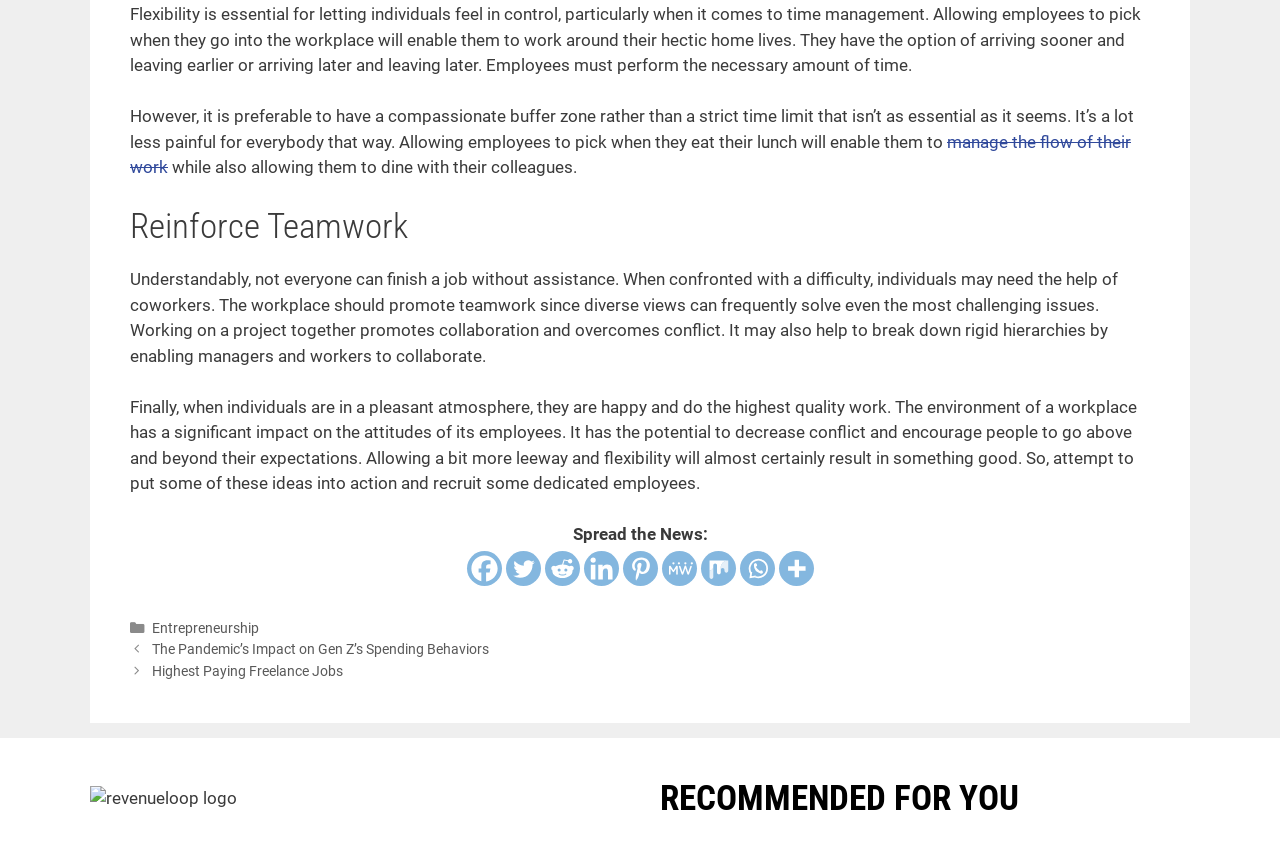Determine the bounding box coordinates of the region to click in order to accomplish the following instruction: "Explore 'Entrepreneurship'". Provide the coordinates as four float numbers between 0 and 1, specifically [left, top, right, bottom].

[0.118, 0.732, 0.202, 0.752]